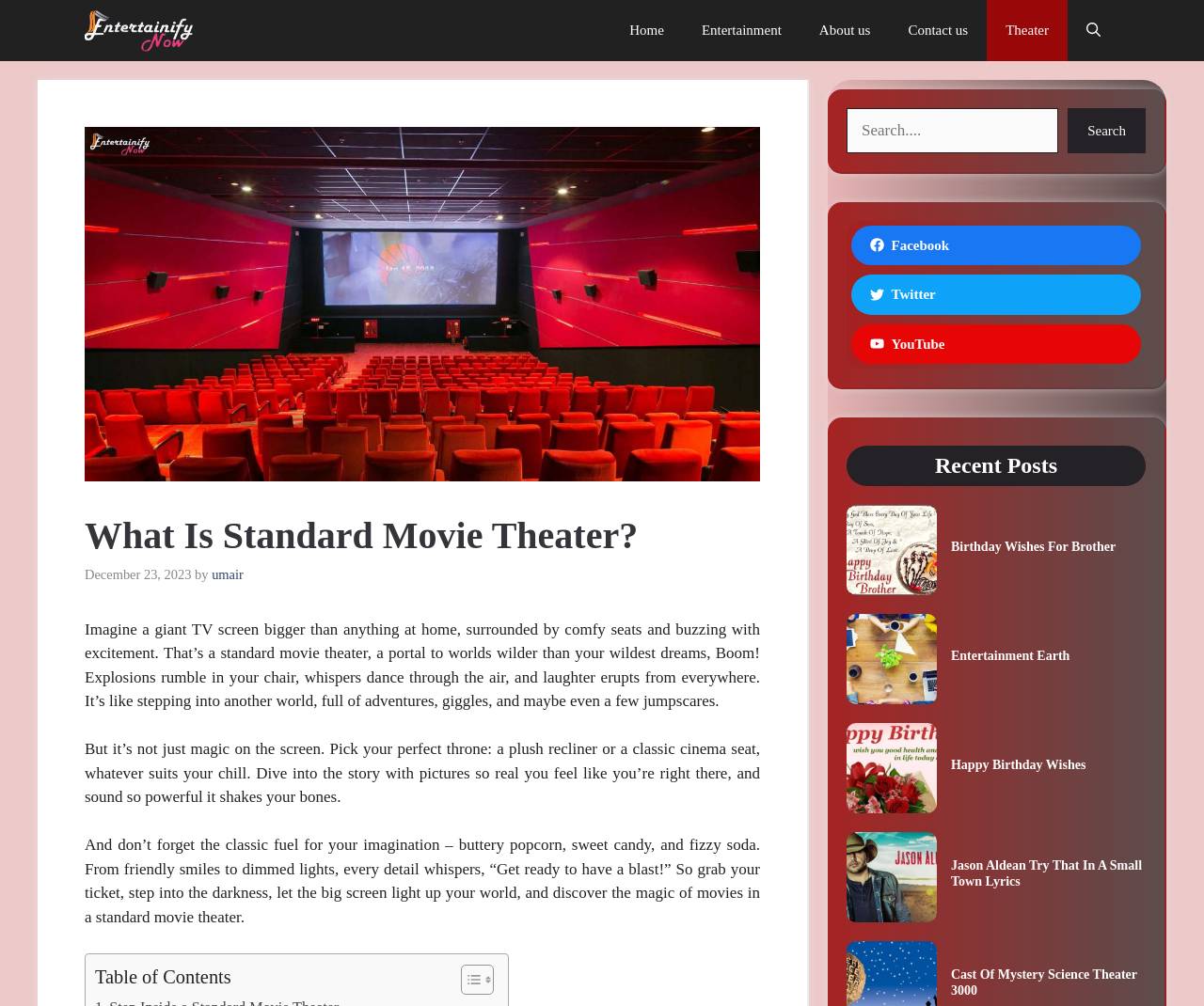Please identify the coordinates of the bounding box that should be clicked to fulfill this instruction: "Click on the Home link".

[0.507, 0.0, 0.567, 0.061]